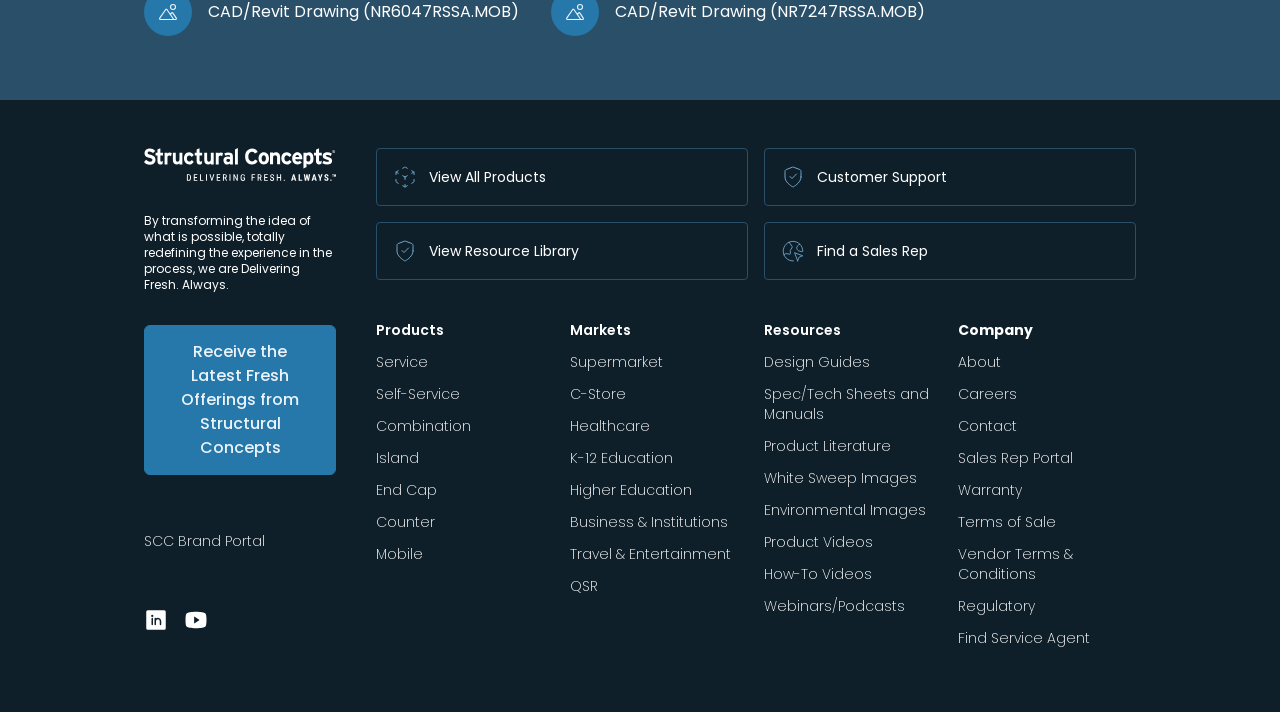Highlight the bounding box coordinates of the element you need to click to perform the following instruction: "Find a sales representative."

[0.597, 0.312, 0.888, 0.393]